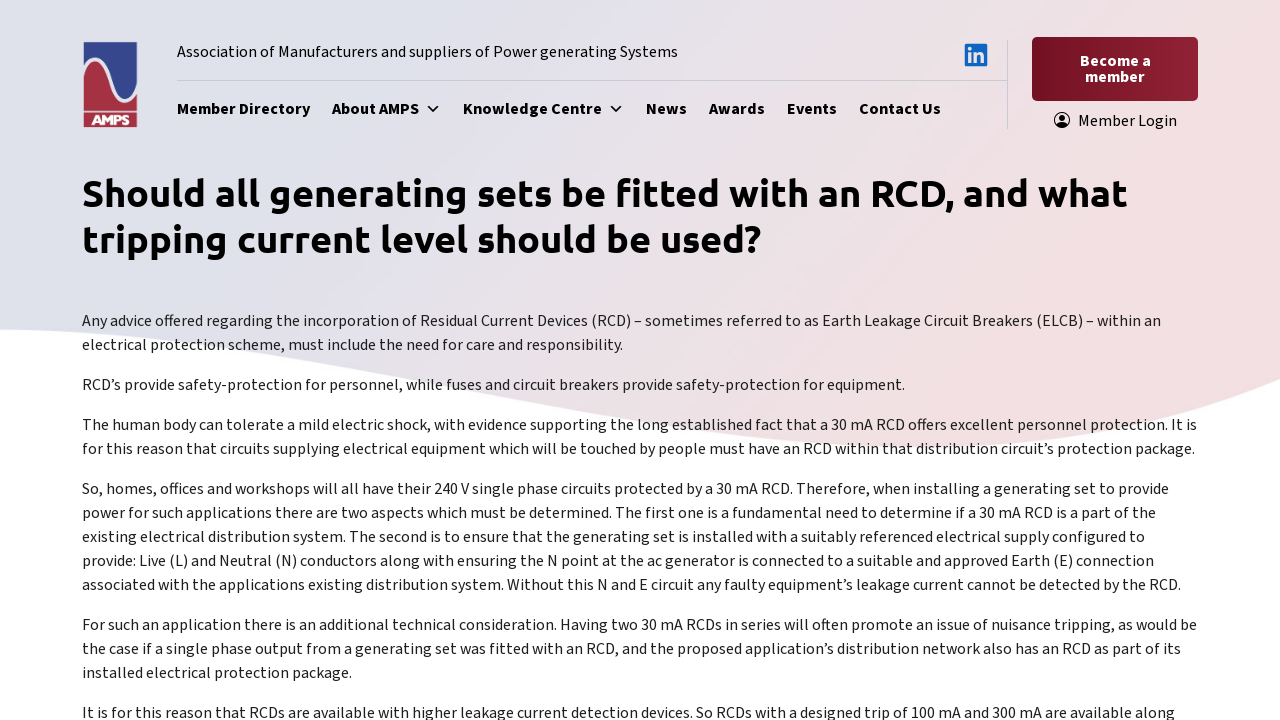Determine the bounding box of the UI component based on this description: "LinkedIn". The bounding box coordinates should be four float values between 0 and 1, i.e., [left, top, right, bottom].

[0.751, 0.056, 0.774, 0.097]